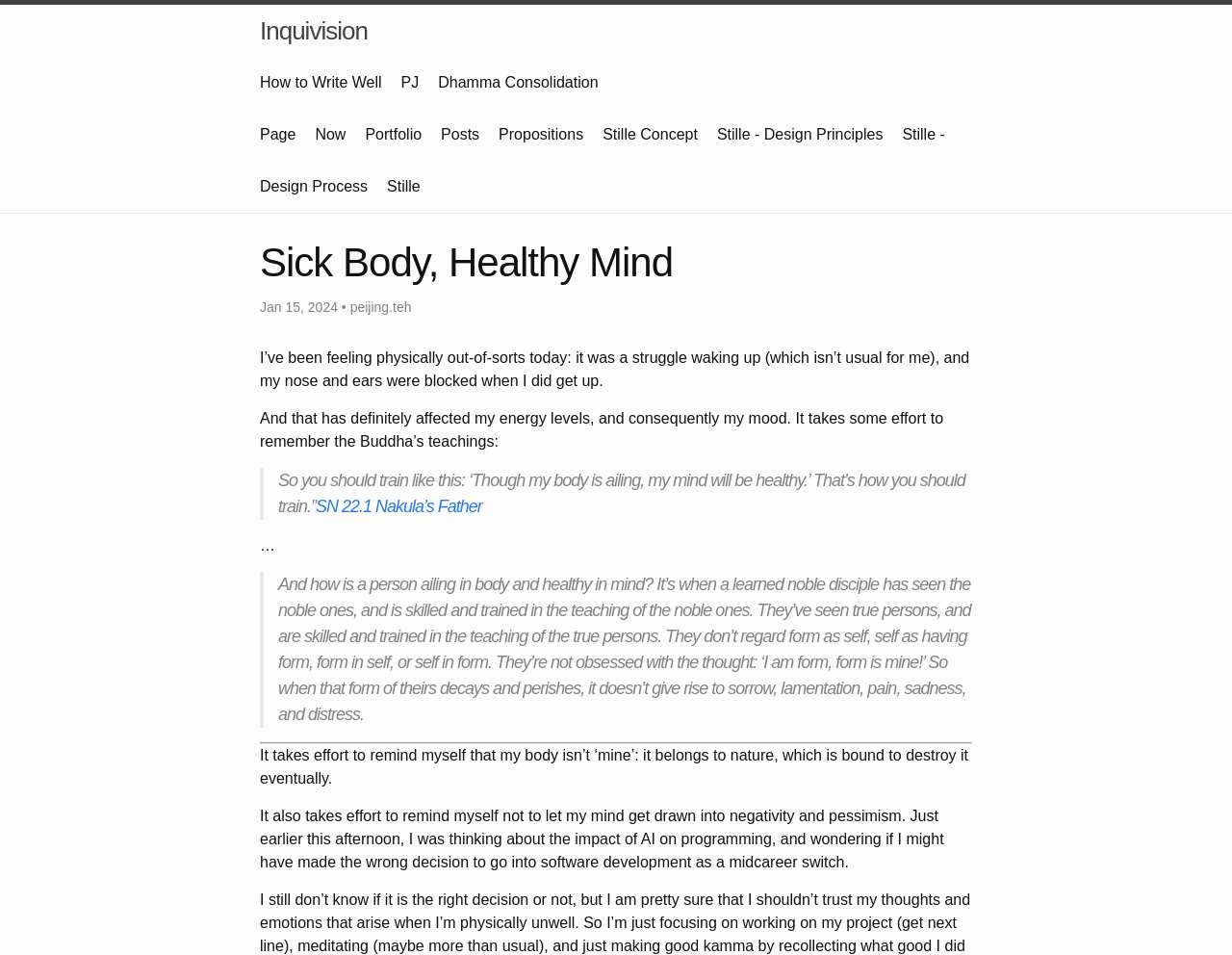Please mark the bounding box coordinates of the area that should be clicked to carry out the instruction: "go to Inquivision".

[0.211, 0.005, 0.298, 0.059]